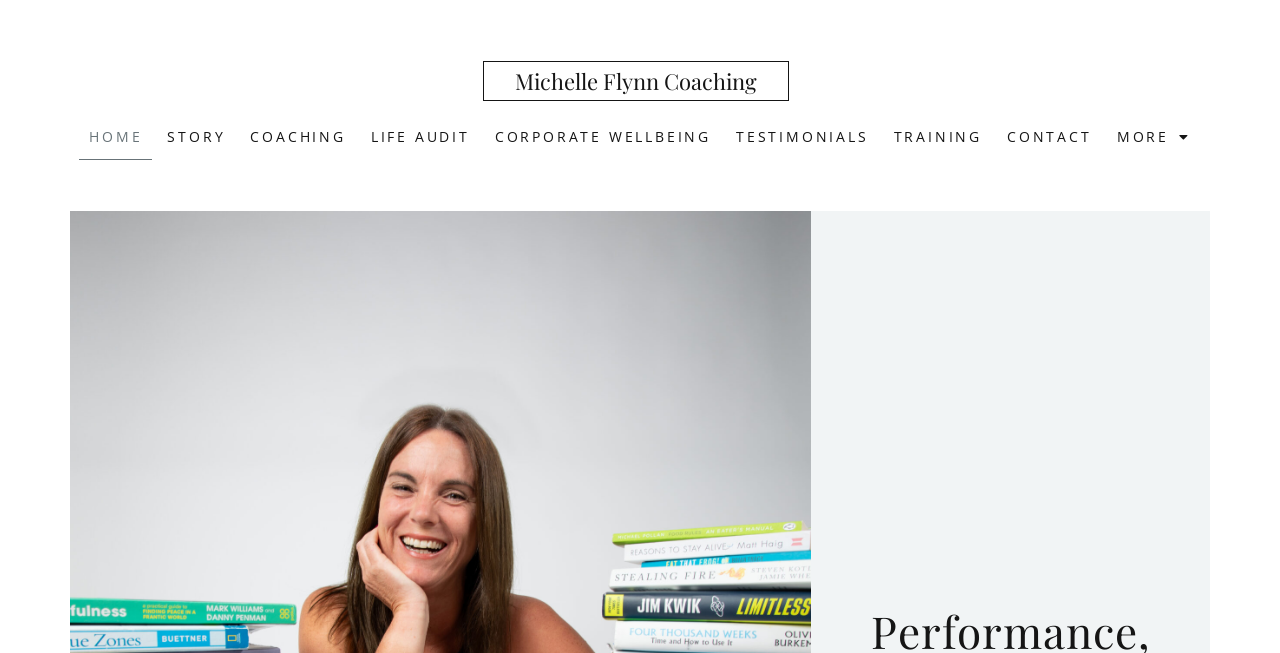Analyze and describe the webpage in a detailed narrative.

The webpage is titled "Michelle Flynn Coaching" and features a prominent heading with the same name at the top center of the page. Below the heading, there is a navigation menu with 9 links: "HOME", "STORY", "COACHING", "LIFE AUDIT", "CORPORATE WELLBEING", "TESTIMONIALS", "TRAINING", "CONTACT", and "MORE Menu Toggle" which has a dropdown menu. These links are arranged horizontally across the top of the page, with "HOME" on the left and "MORE Menu Toggle" on the right.